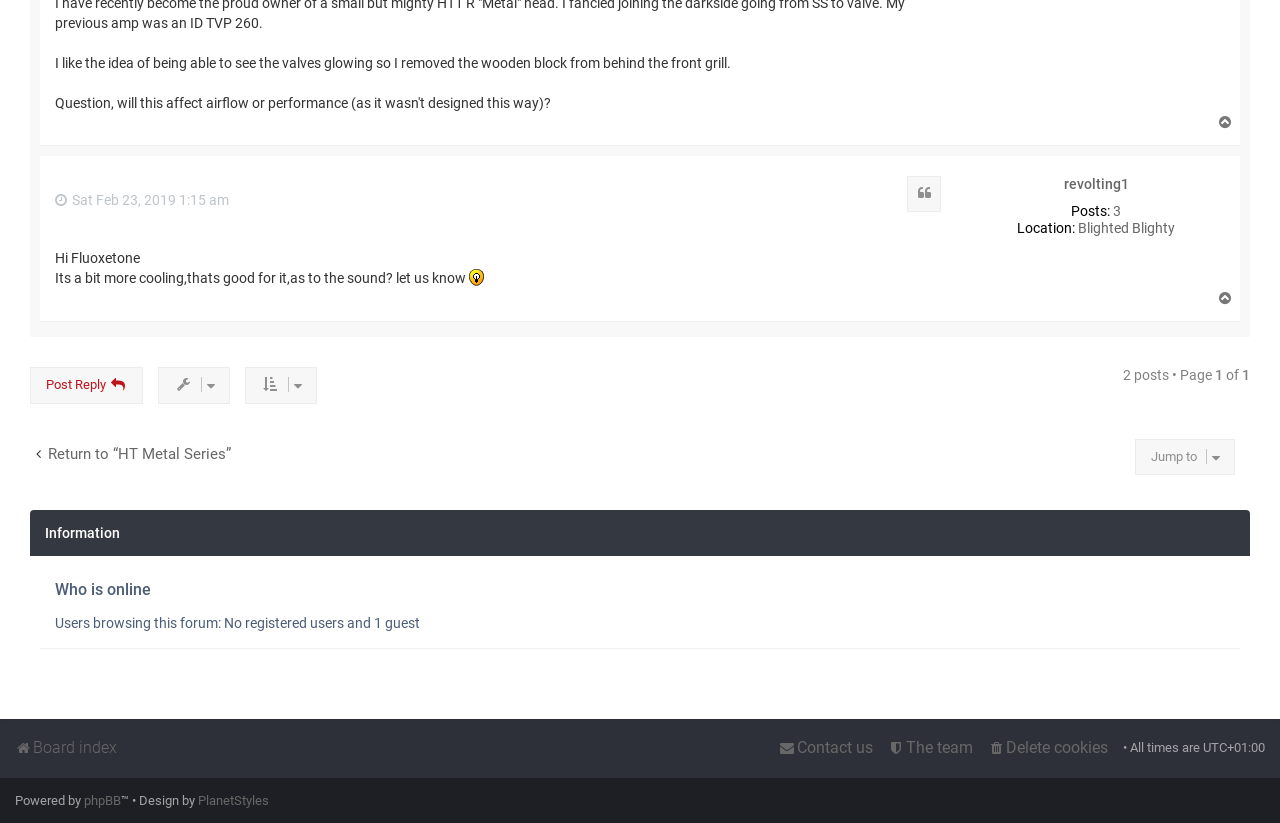Using the element description: "Contact us", determine the bounding box coordinates. The coordinates should be in the format [left, top, right, bottom], with values between 0 and 1.

[0.609, 0.891, 0.682, 0.925]